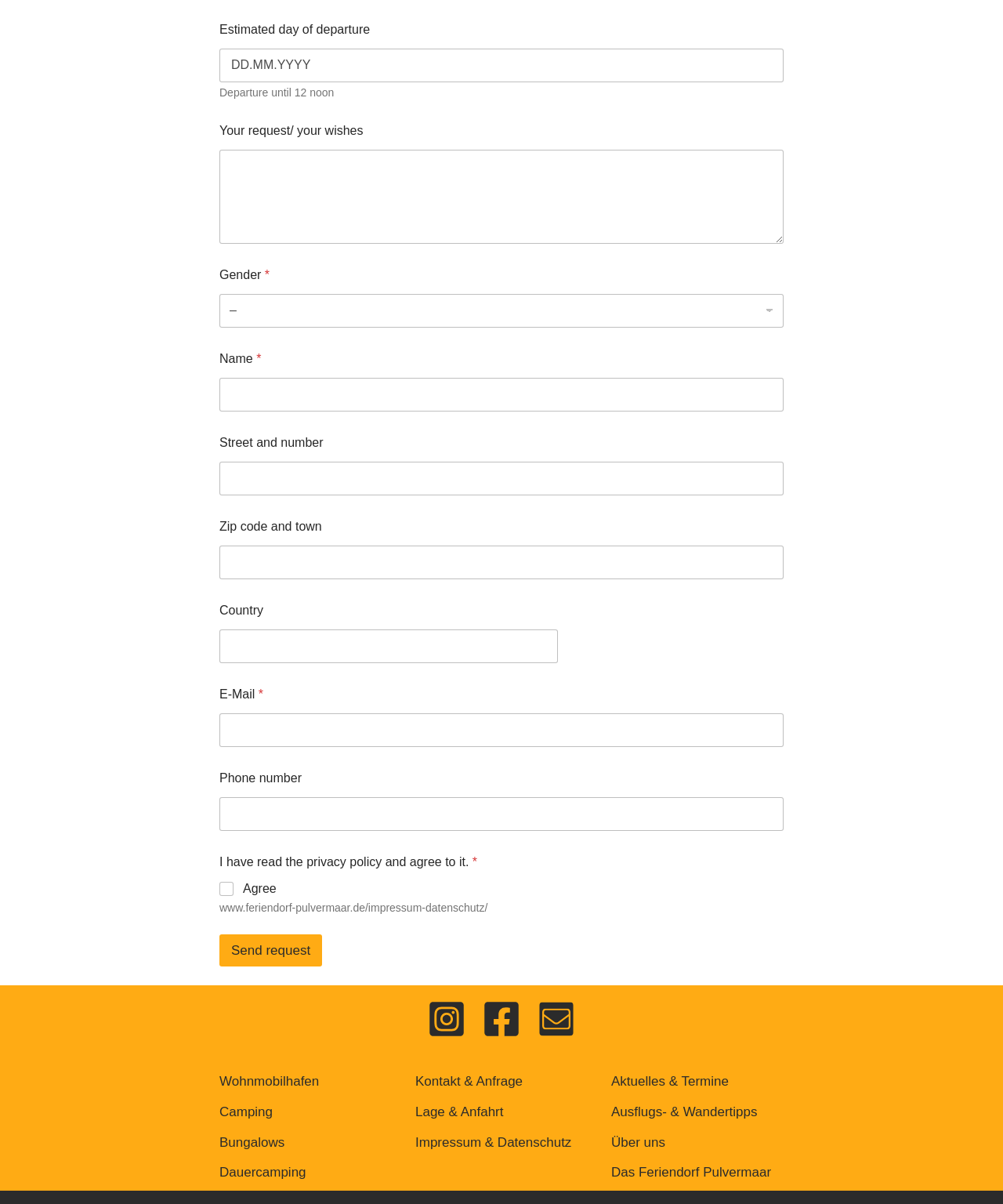Reply to the question with a single word or phrase:
What is the privacy policy link?

www.feriendorf-pulvermaar.de/impressum-datenschutz/